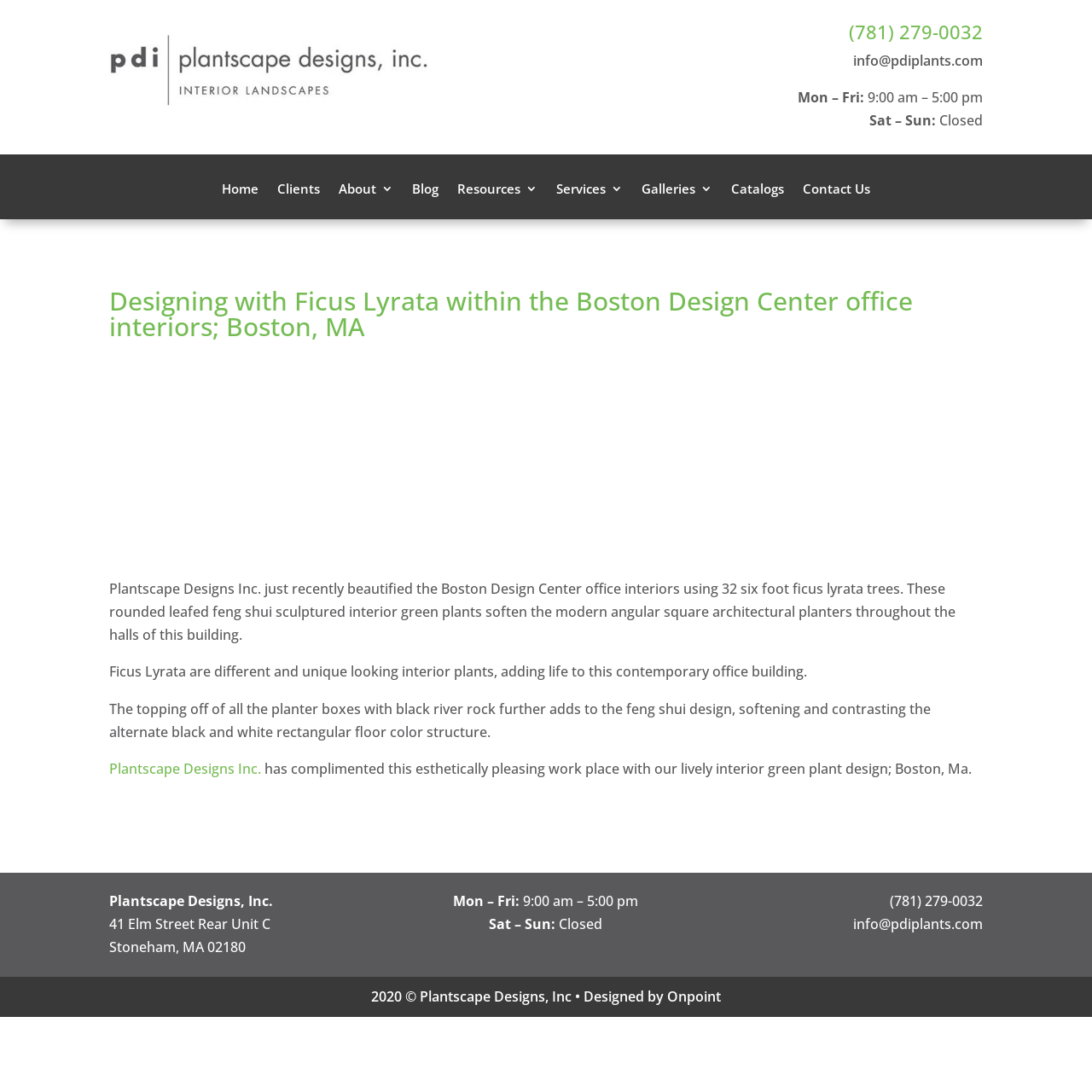Can you extract the primary headline text from the webpage?

Designing with Ficus Lyrata within the Boston Design Center office interiors; Boston, MA